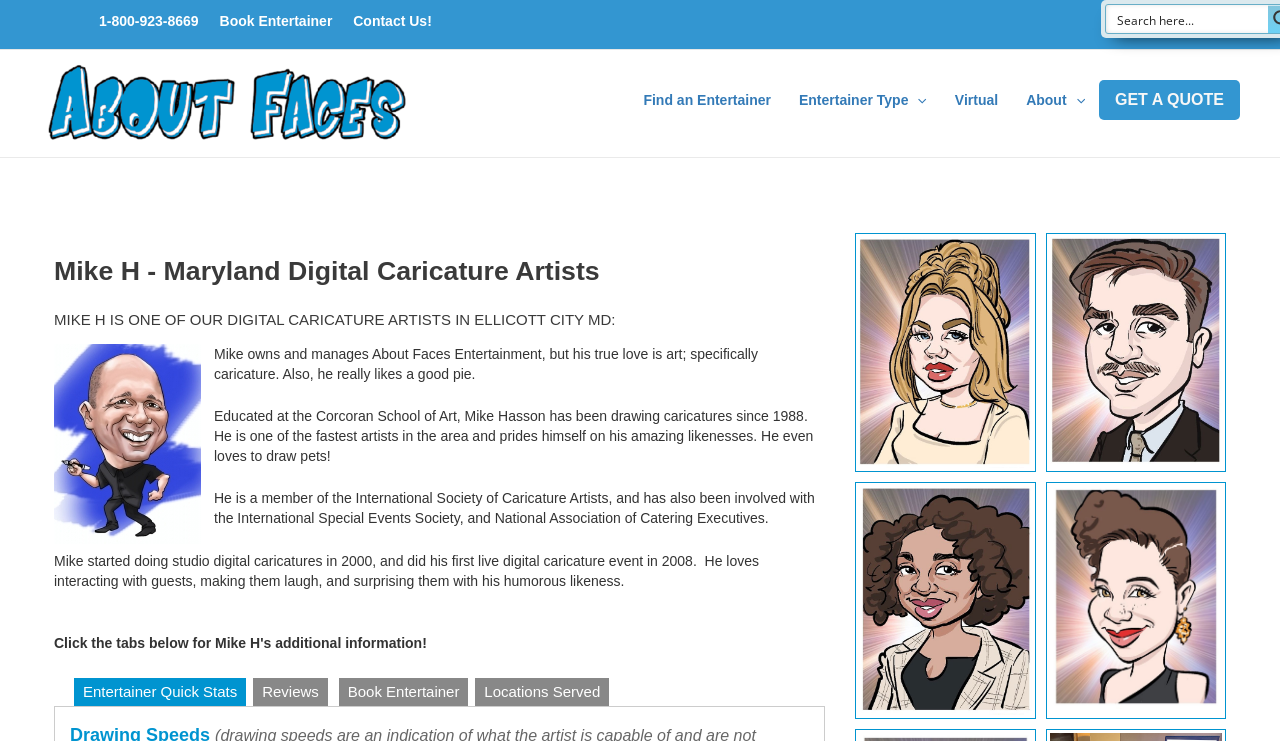What is the name of the company Mike owns?
Please provide a comprehensive answer based on the information in the image.

The company name is mentioned in the text 'Mike owns and manages About Faces Entertainment, but his true love is art; specifically caricature.' and also in the link 'About Faces Entertainment' with the image description 'About Faces Entertainment'.